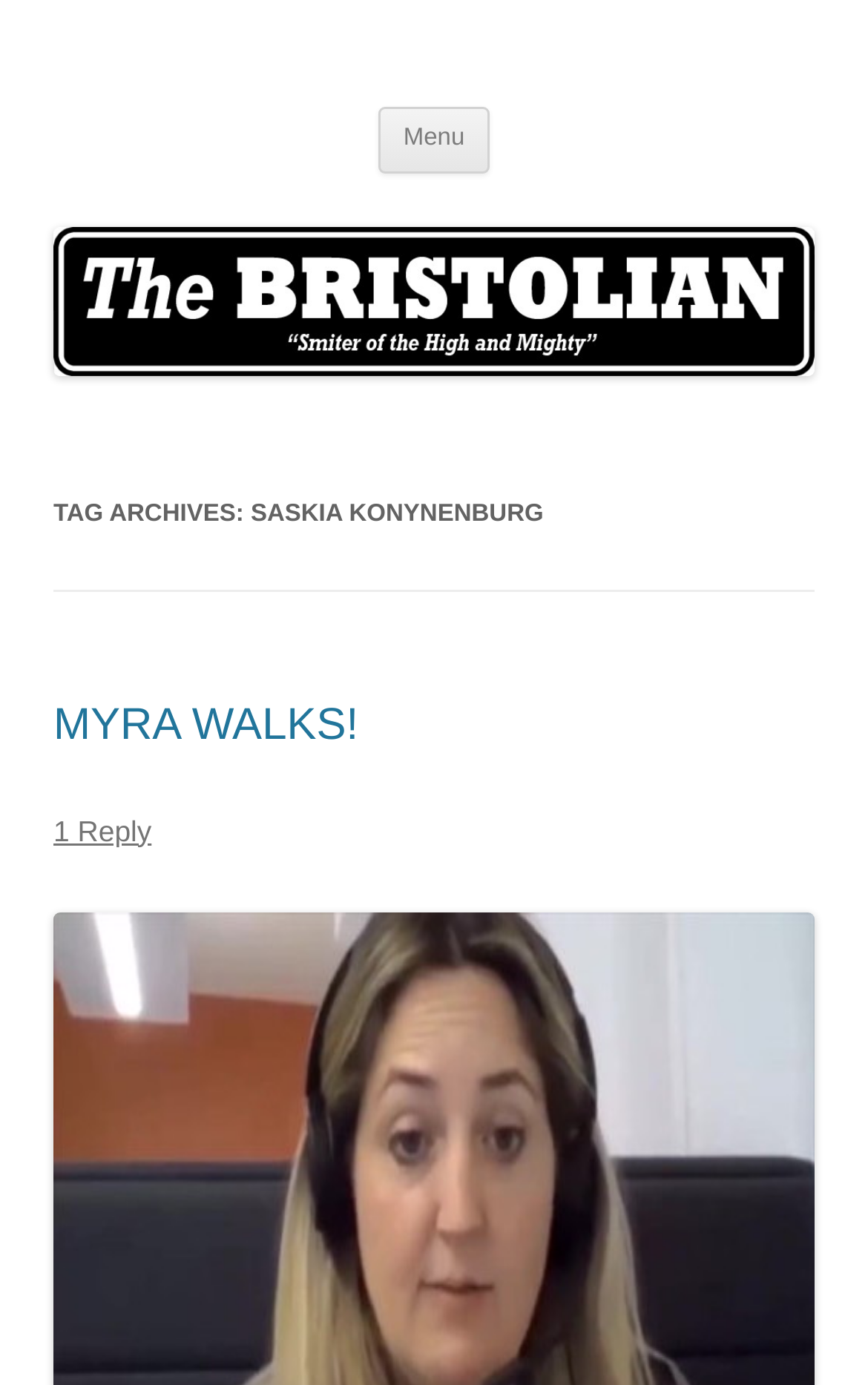How many articles are listed on this page?
Using the information from the image, give a concise answer in one word or a short phrase.

At least 1